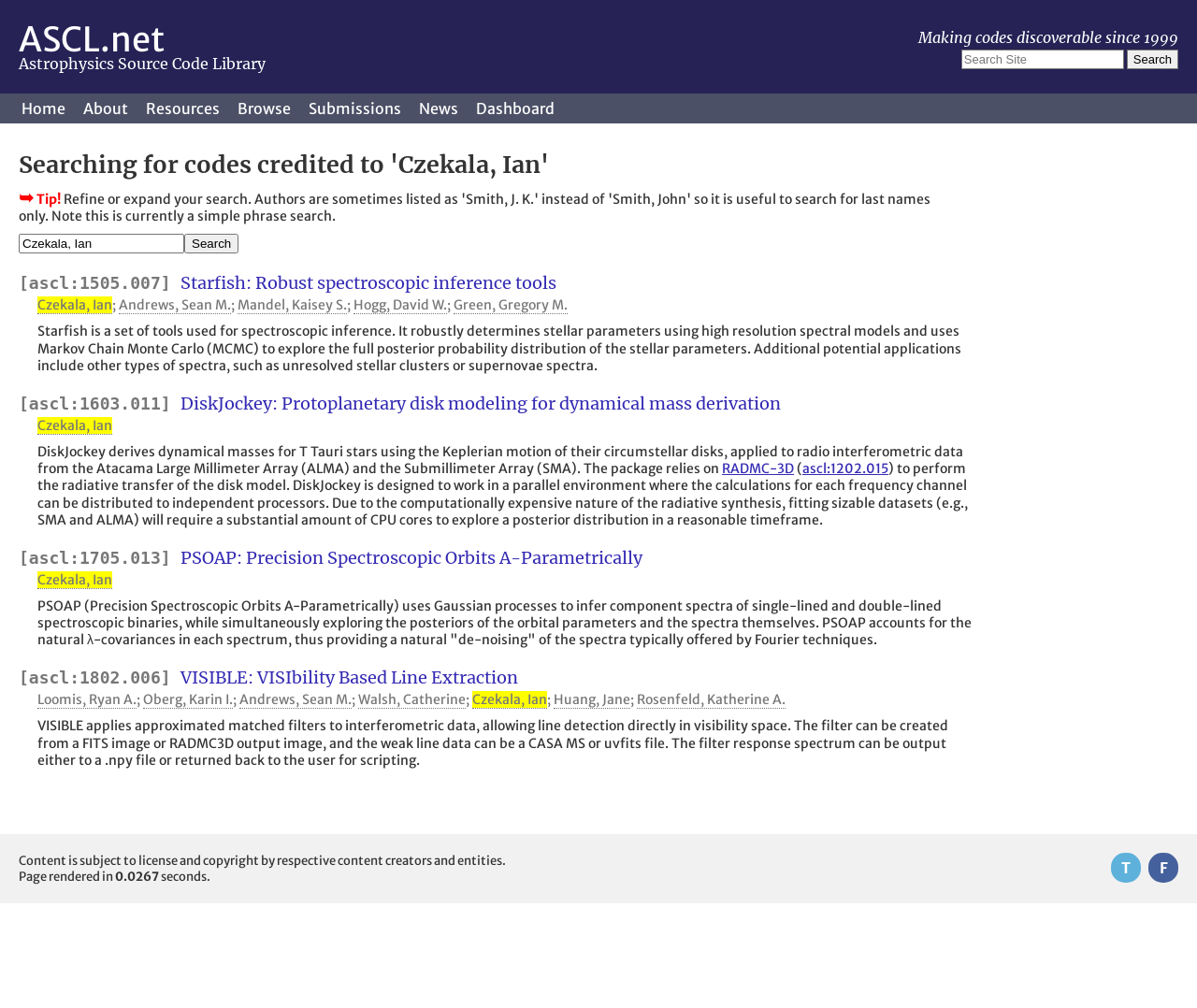Find the bounding box coordinates for the element that must be clicked to complete the instruction: "Read recent post OSRS Tormented Bracelet". The coordinates should be four float numbers between 0 and 1, indicated as [left, top, right, bottom].

None